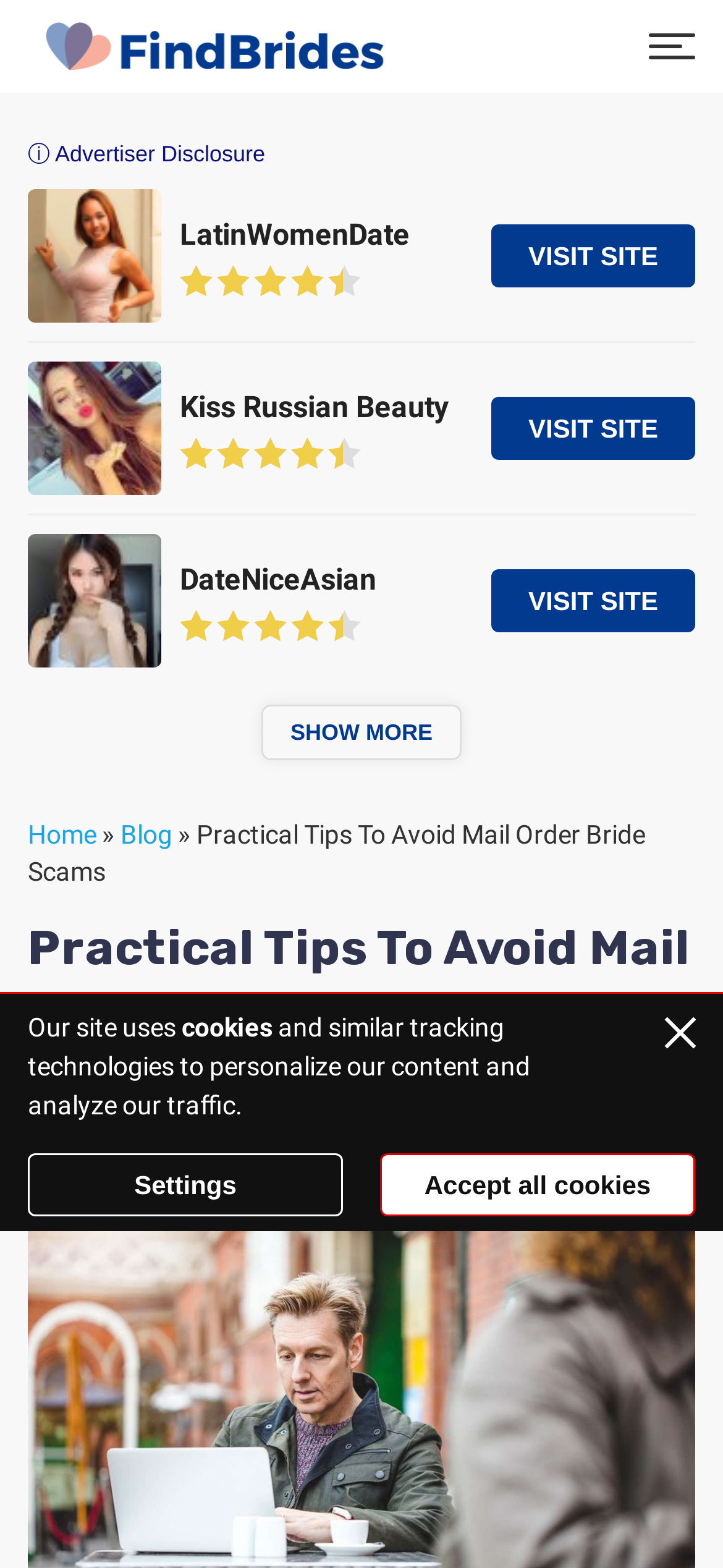Give a concise answer using one word or a phrase to the following question:
What is the main topic of this webpage?

Mail order bride scams